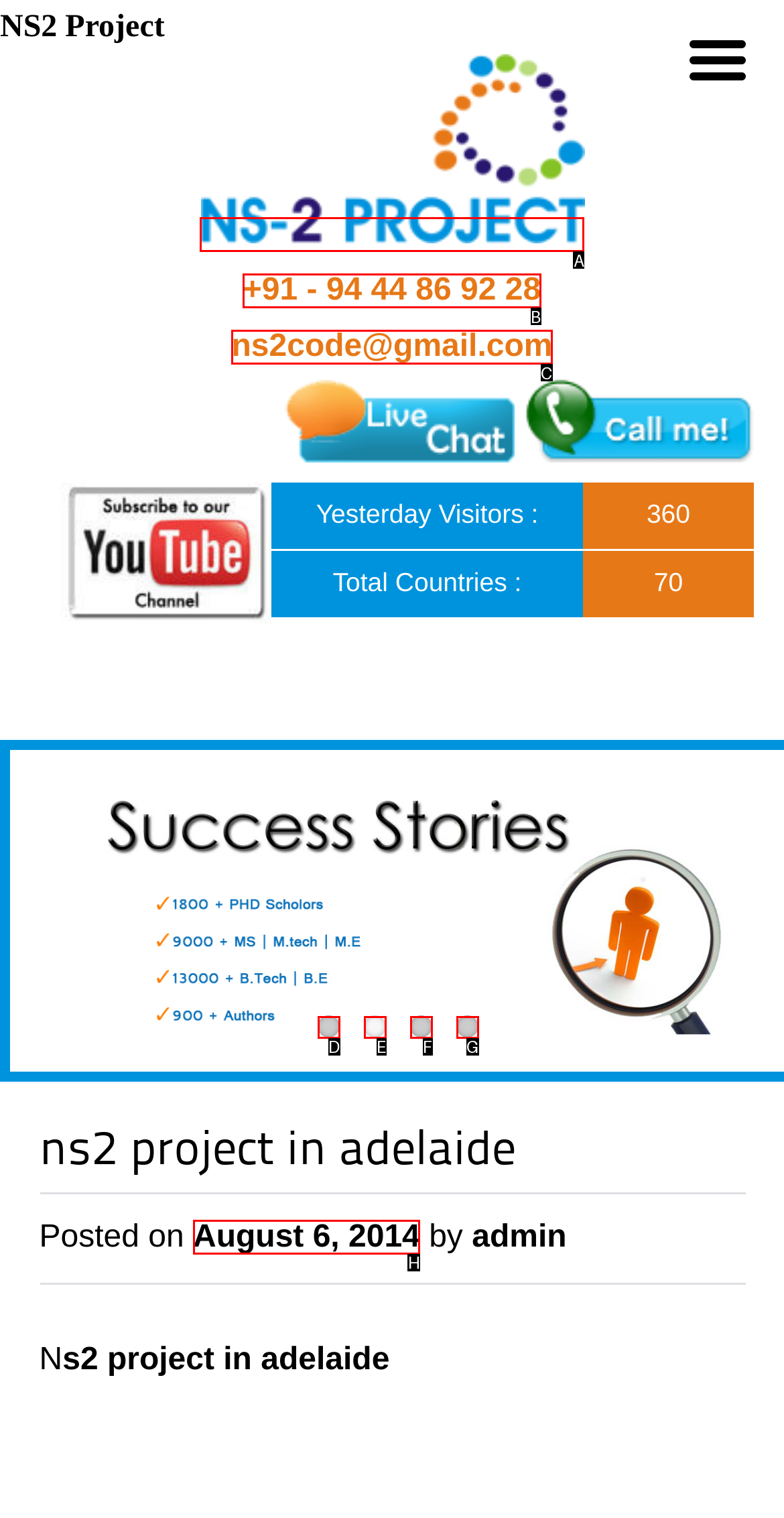Based on the element description: August 6, 2014, choose the best matching option. Provide the letter of the option directly.

H